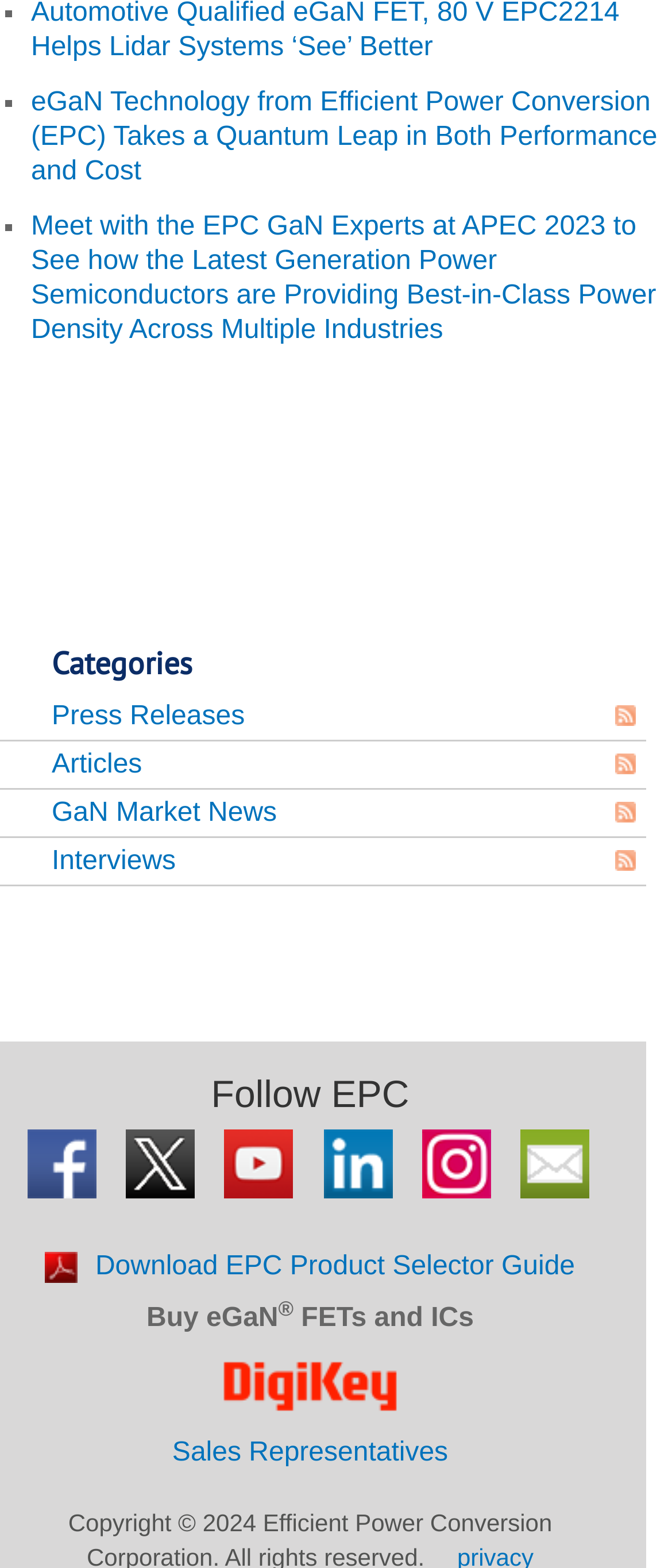Determine the bounding box coordinates of the clickable element to complete this instruction: "Call 800-638-3522". Provide the coordinates in the format of four float numbers between 0 and 1, [left, top, right, bottom].

None